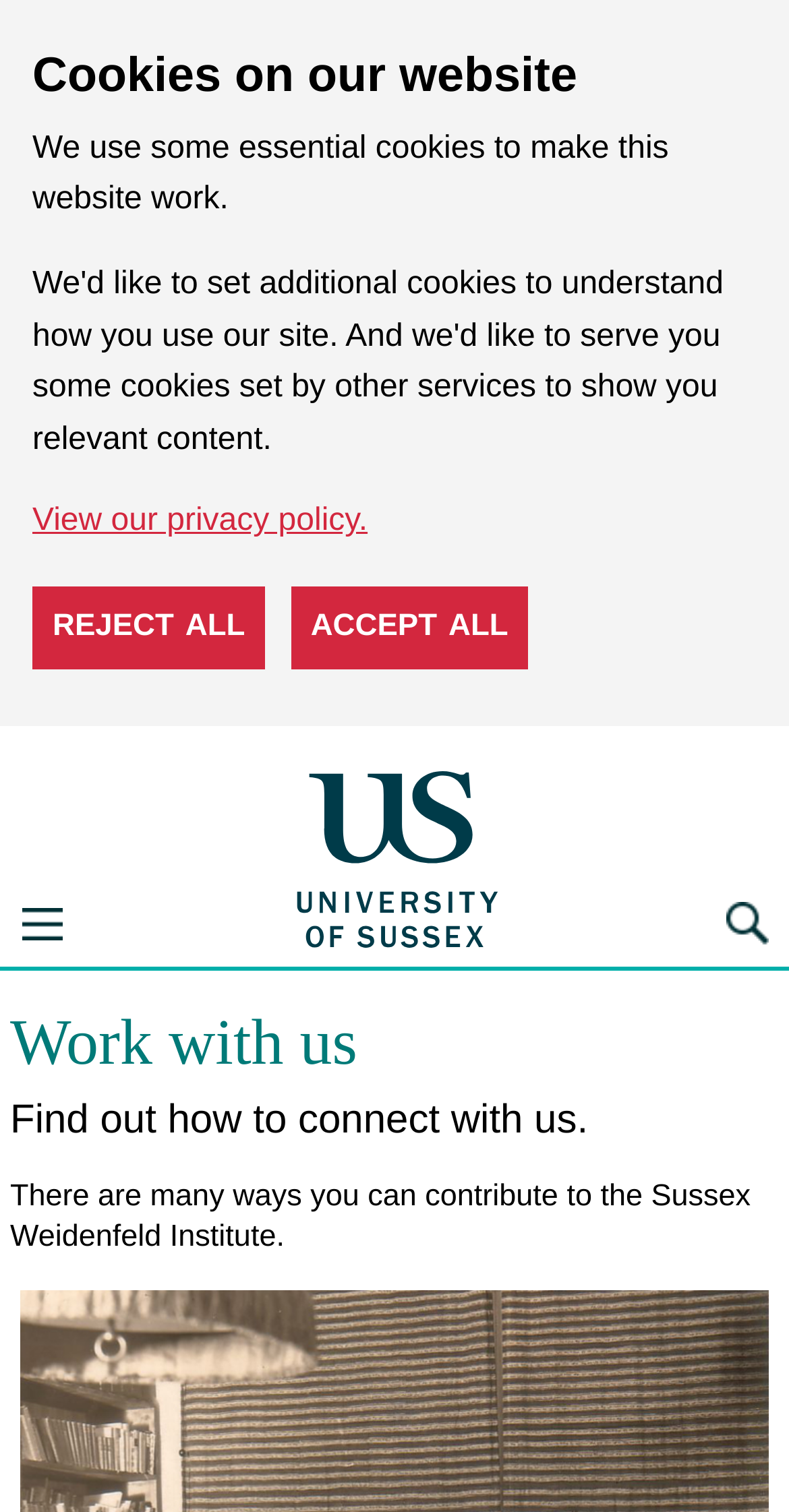Based on the element description Search, identify the bounding box of the UI element in the given webpage screenshot. The coordinates should be in the format (top-left x, top-left y, bottom-right x, bottom-right y) and must be between 0 and 1.

[0.892, 0.583, 1.0, 0.639]